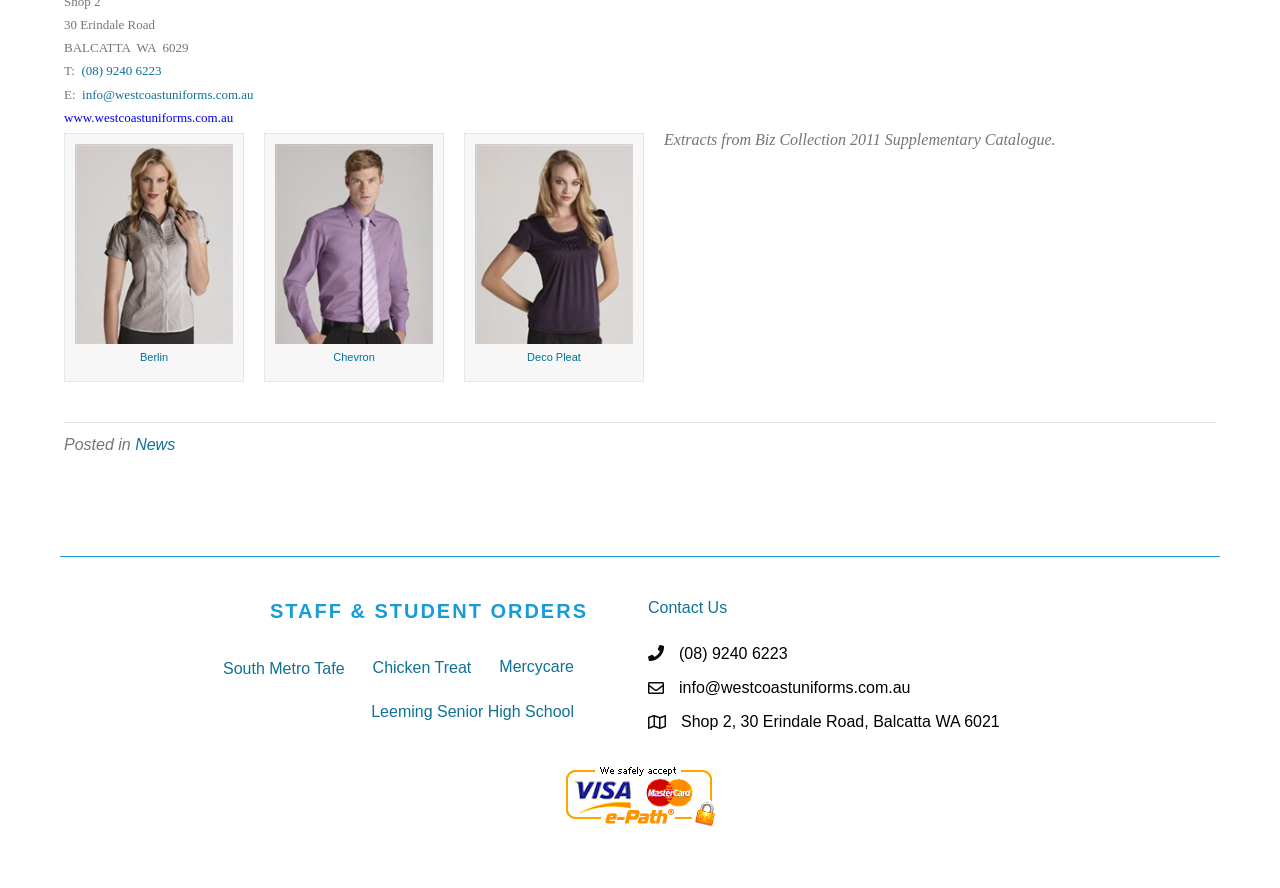Locate the bounding box coordinates for the element described below: "Chicken Treat". The coordinates must be four float values between 0 and 1, formatted as [left, top, right, bottom].

[0.28, 0.727, 0.379, 0.776]